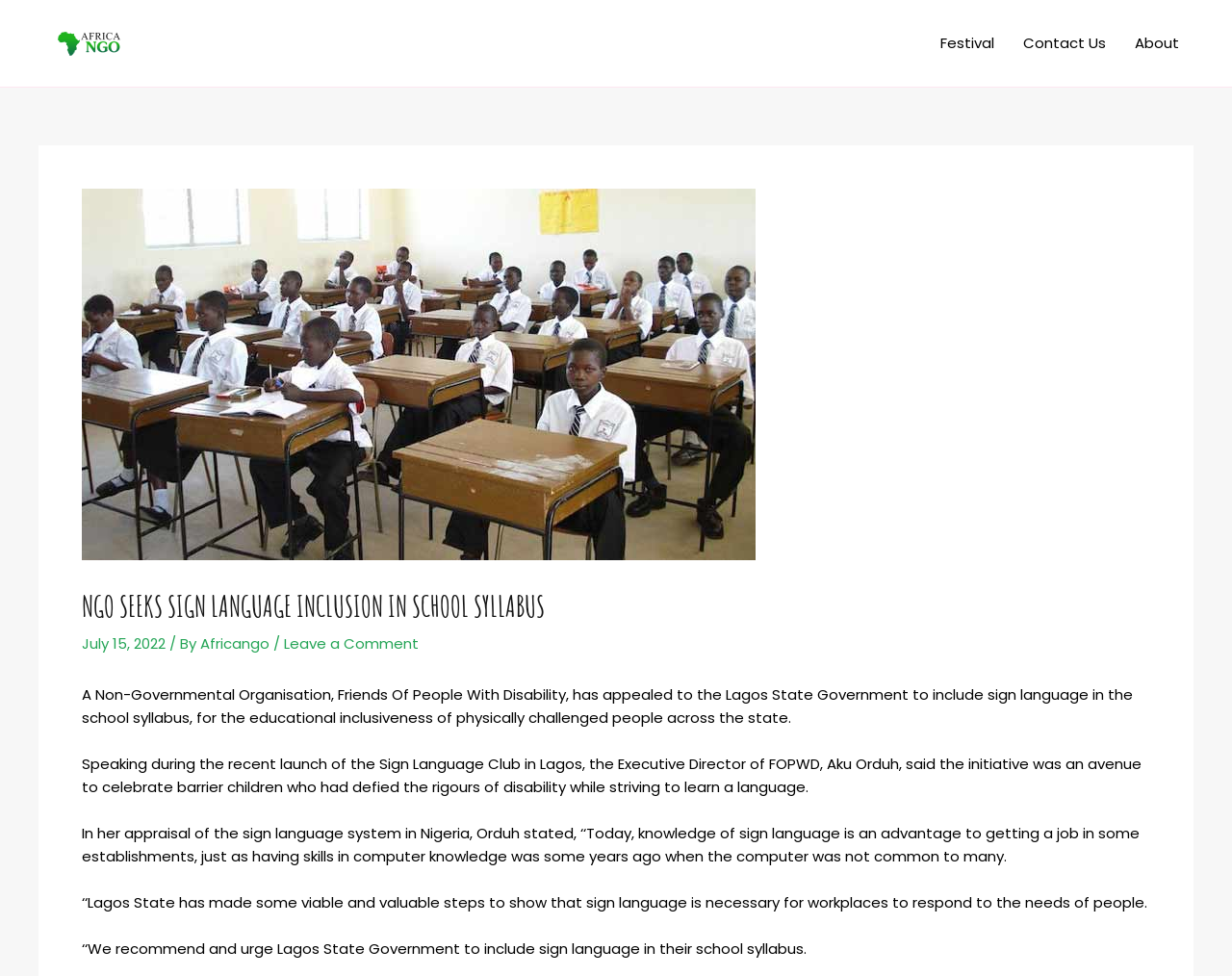Based on the element description "Africango", predict the bounding box coordinates of the UI element.

[0.162, 0.649, 0.222, 0.67]